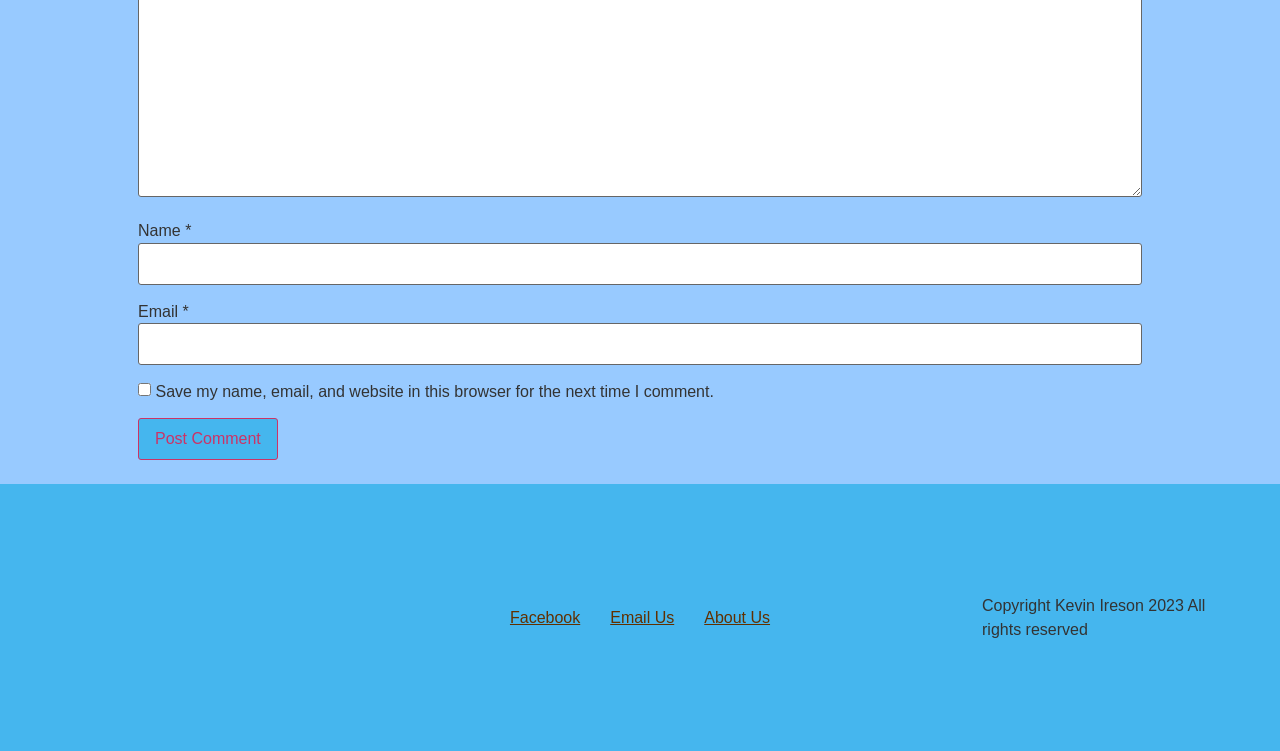Respond with a single word or short phrase to the following question: 
What is the label of the first text box?

Name